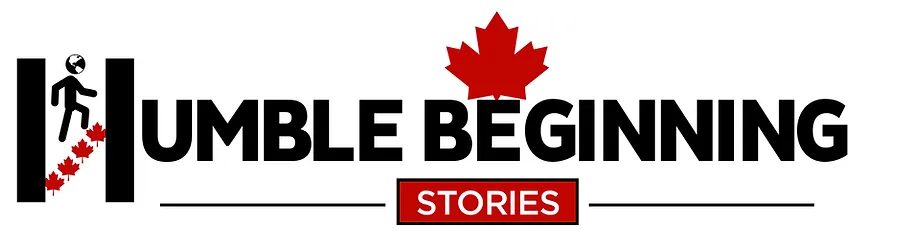Explain in detail what you see in the image.

The image features a logo for "Humble Beginning Stories," characterized by bold, modern typography and a distinctive design. The logo includes a stylized figure, illustrating a journey or ascent, accompanied by iconic Canadian maple leaves symbolizing growth and national identity. The use of a vibrant red and black color scheme adds a striking contrast, emphasizing the motivational theme inherent in the concept of humble beginnings. This logo encapsulates the narrative of personal growth and determination, appealing to those who appreciate stories of resilience and ambition.